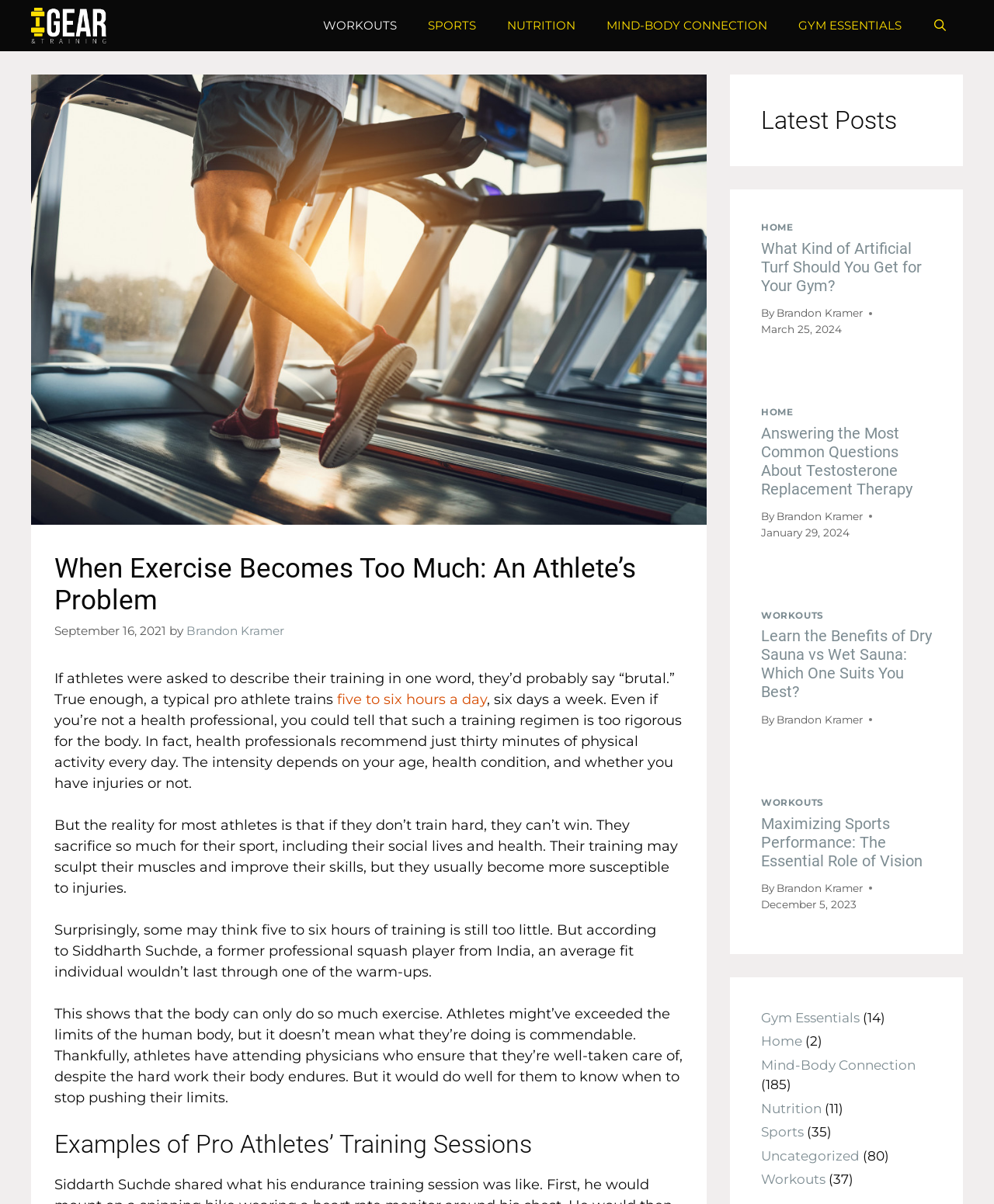Identify the bounding box coordinates for the region to click in order to carry out this instruction: "Read the article 'Learn the Benefits of Dry Sauna vs Wet Sauna: Which One Suits You Best?'". Provide the coordinates using four float numbers between 0 and 1, formatted as [left, top, right, bottom].

[0.766, 0.505, 0.938, 0.613]